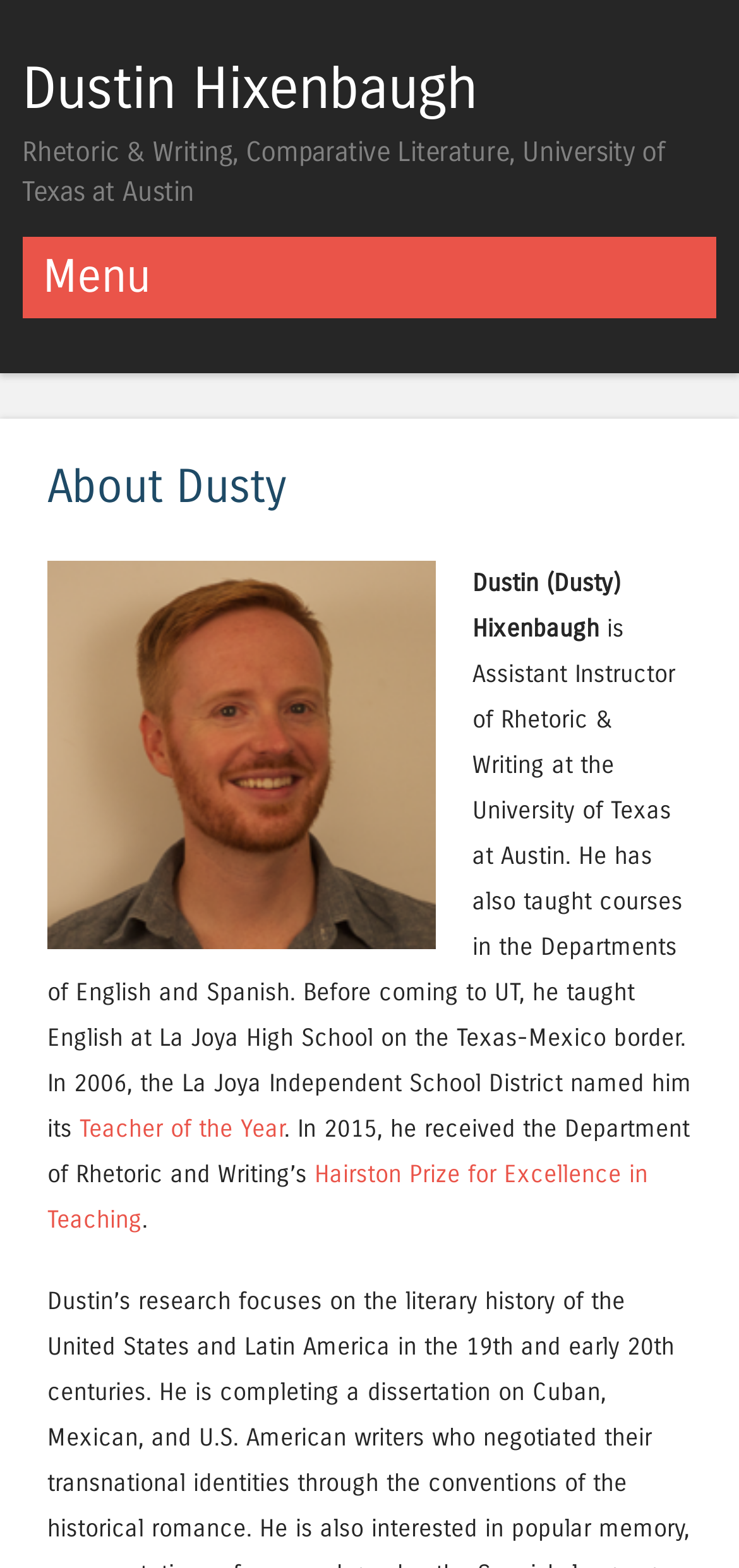What is Dustin Hixenbaugh's occupation?
Please provide a single word or phrase as your answer based on the screenshot.

Assistant Instructor of Rhetoric & Writing